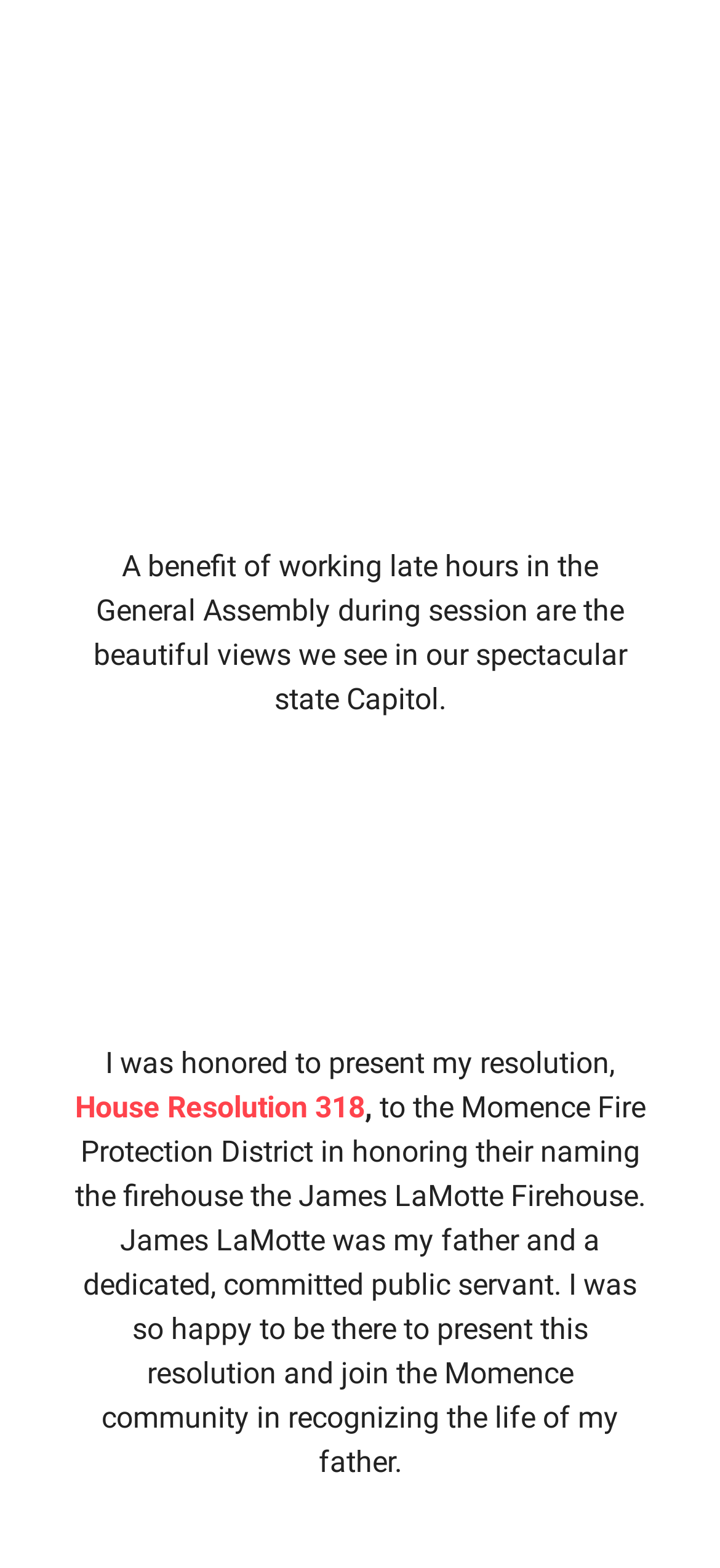What is the subject of the figure at the top?
Please provide a full and detailed response to the question.

Based on the bounding box coordinates, the figure at the top has a caption 'A benefit of working late hours in the General Assembly during session are the beautiful views we see in our spectacular state Capitol.' Therefore, the subject of the figure is the state Capitol.